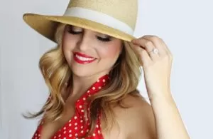Using the details in the image, give a detailed response to the question below:
What is the pattern on the woman's outfit?

The caption states that the woman's outfit is 'adorned with white polka dots', which implies that the pattern on her clothing consists of small white dots on a red background.